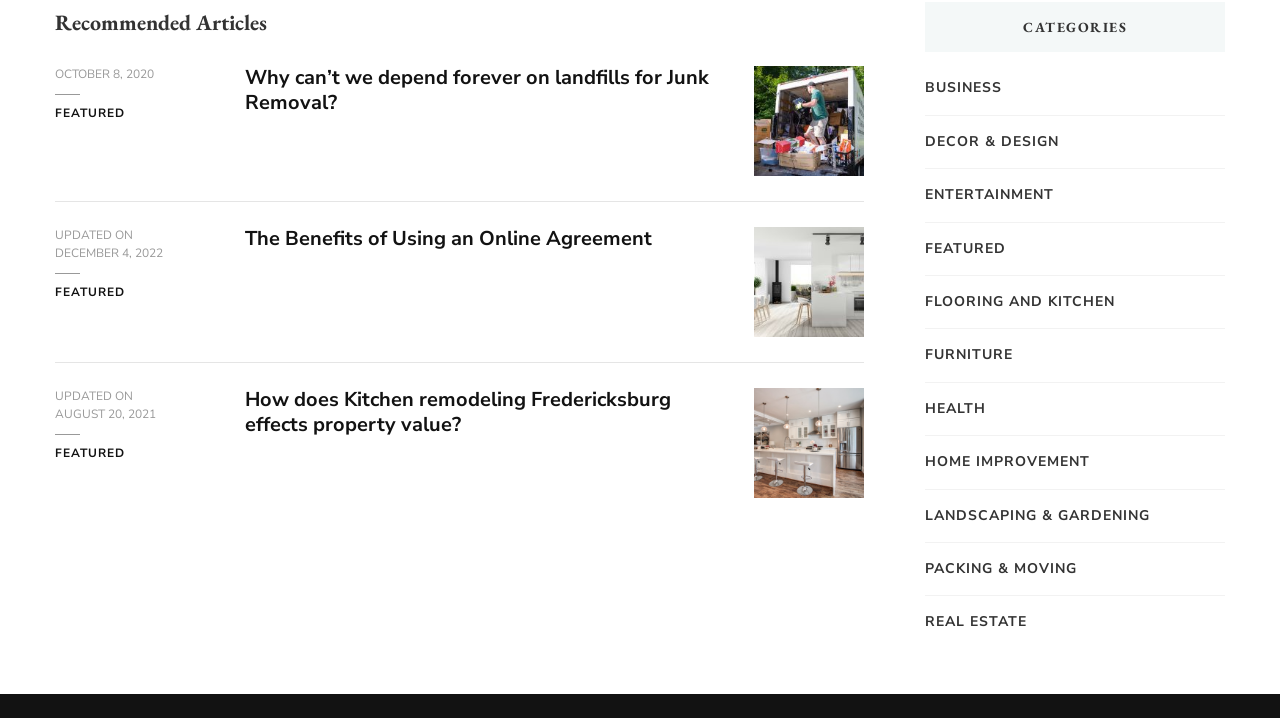Pinpoint the bounding box coordinates of the clickable element to carry out the following instruction: "Navigate to the Our work page."

None